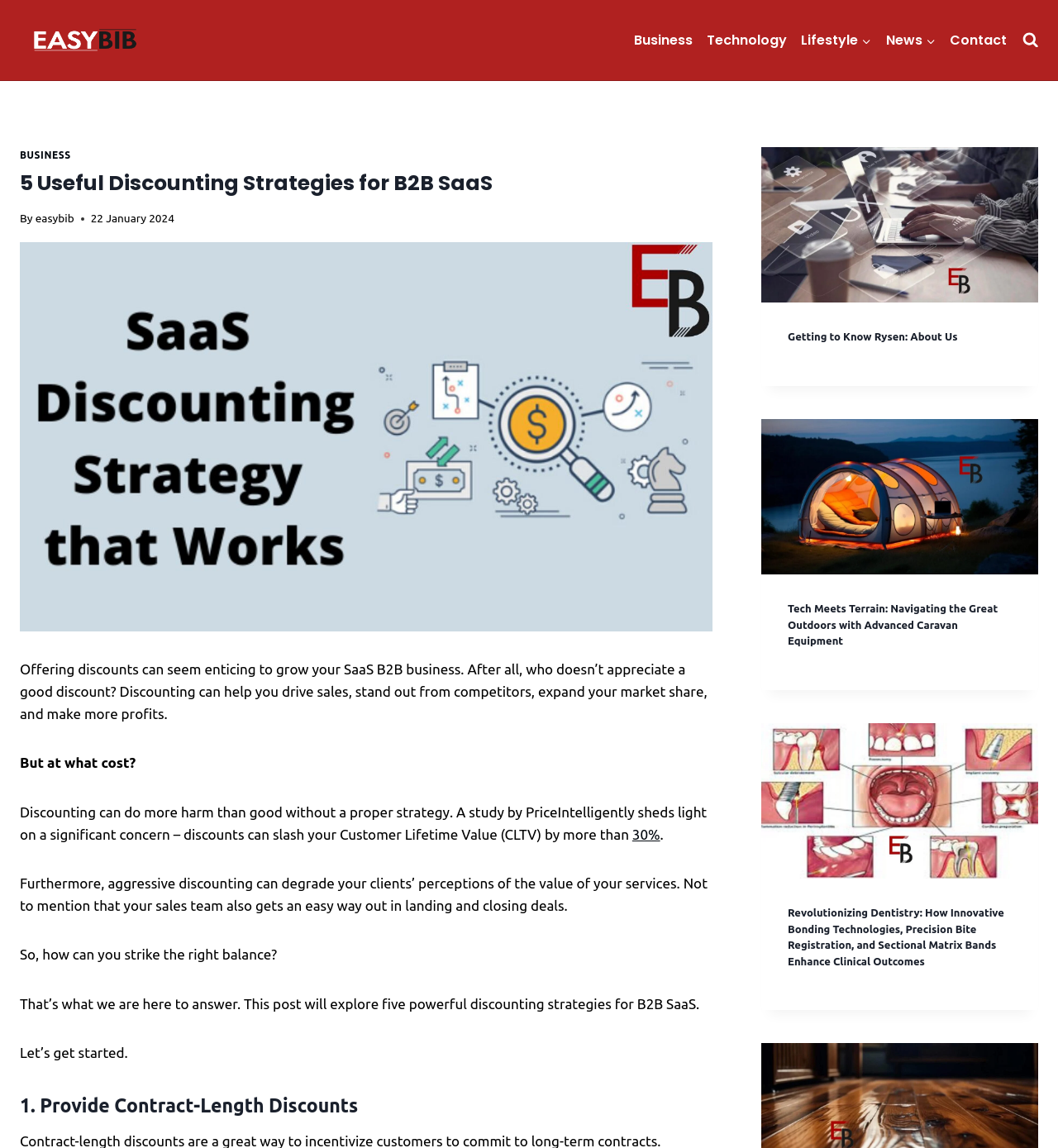Please provide a comprehensive answer to the question below using the information from the image: What is the topic of the article?

Based on the heading '5 Useful Discounting Strategies for B2B SaaS' and the content of the article, it is clear that the topic is about discounting strategies for B2B SaaS companies.